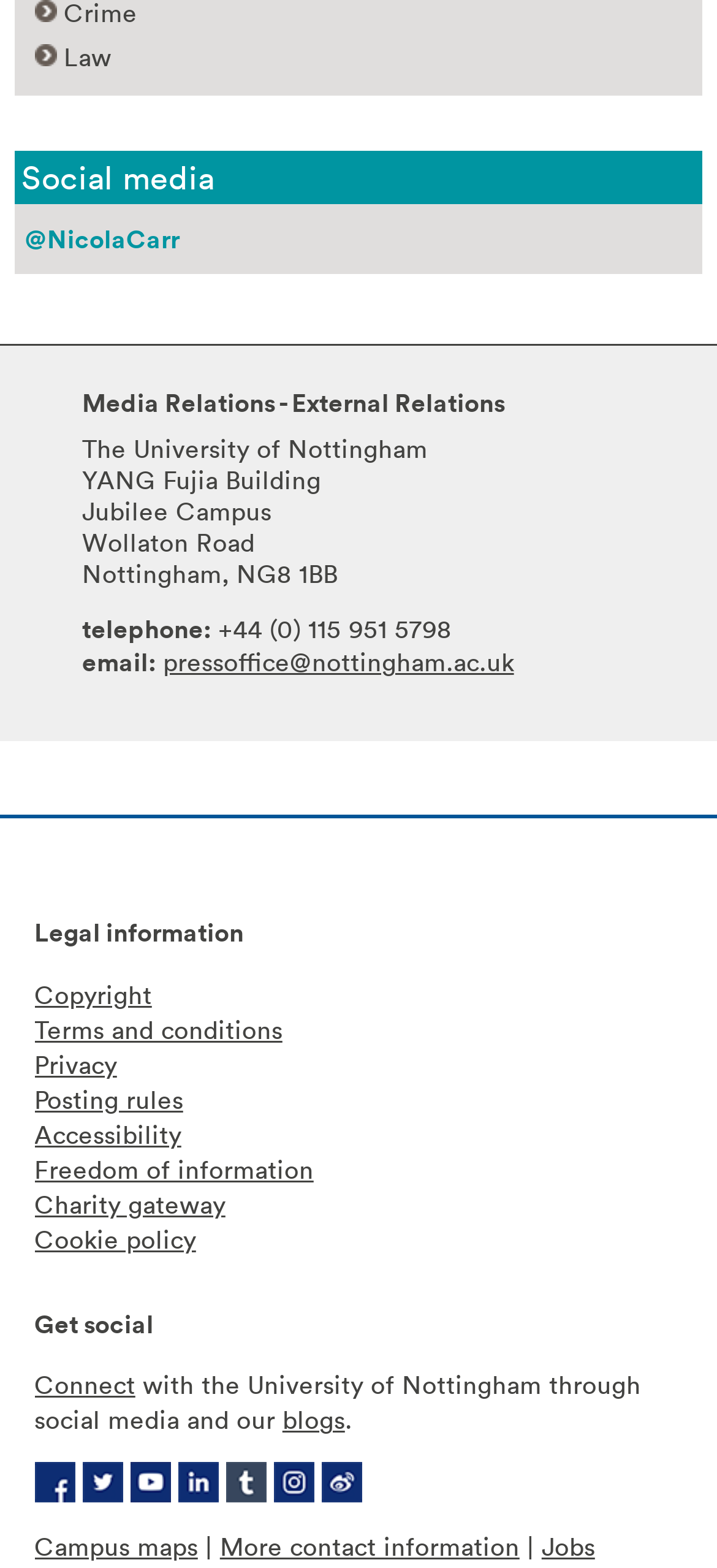Please answer the following question using a single word or phrase: What social media platforms can the University of Nottingham be found on?

Facebook, Twitter, YouTube, LinkedIn, Tumblr, Instagram, Weibo